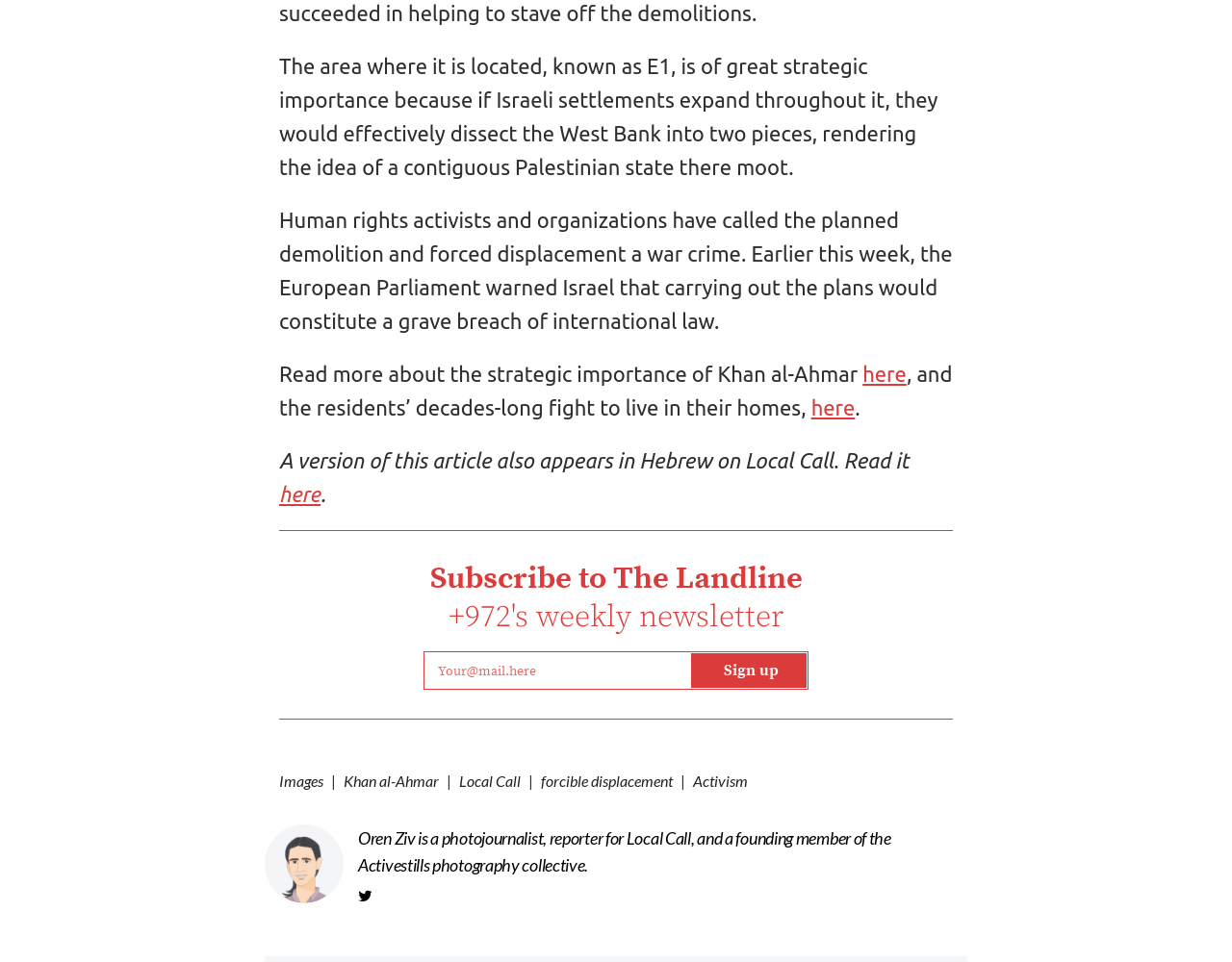Please reply to the following question using a single word or phrase: 
What is the strategic importance of Khan al-Ahmar?

It would dissect the West Bank into two pieces